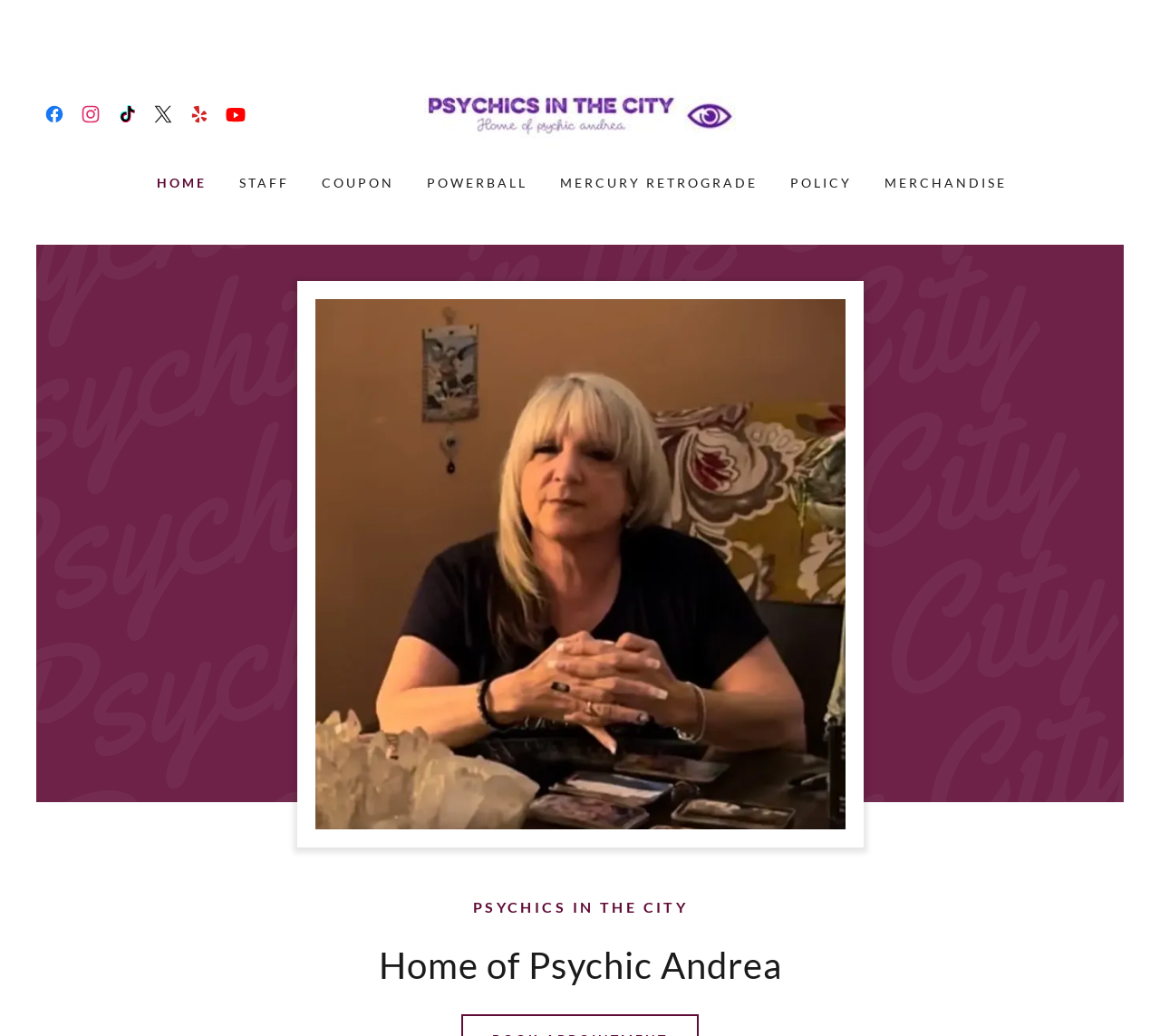Please find the bounding box coordinates of the element that must be clicked to perform the given instruction: "Check out POWERBALL". The coordinates should be four float numbers from 0 to 1, i.e., [left, top, right, bottom].

[0.36, 0.161, 0.459, 0.192]